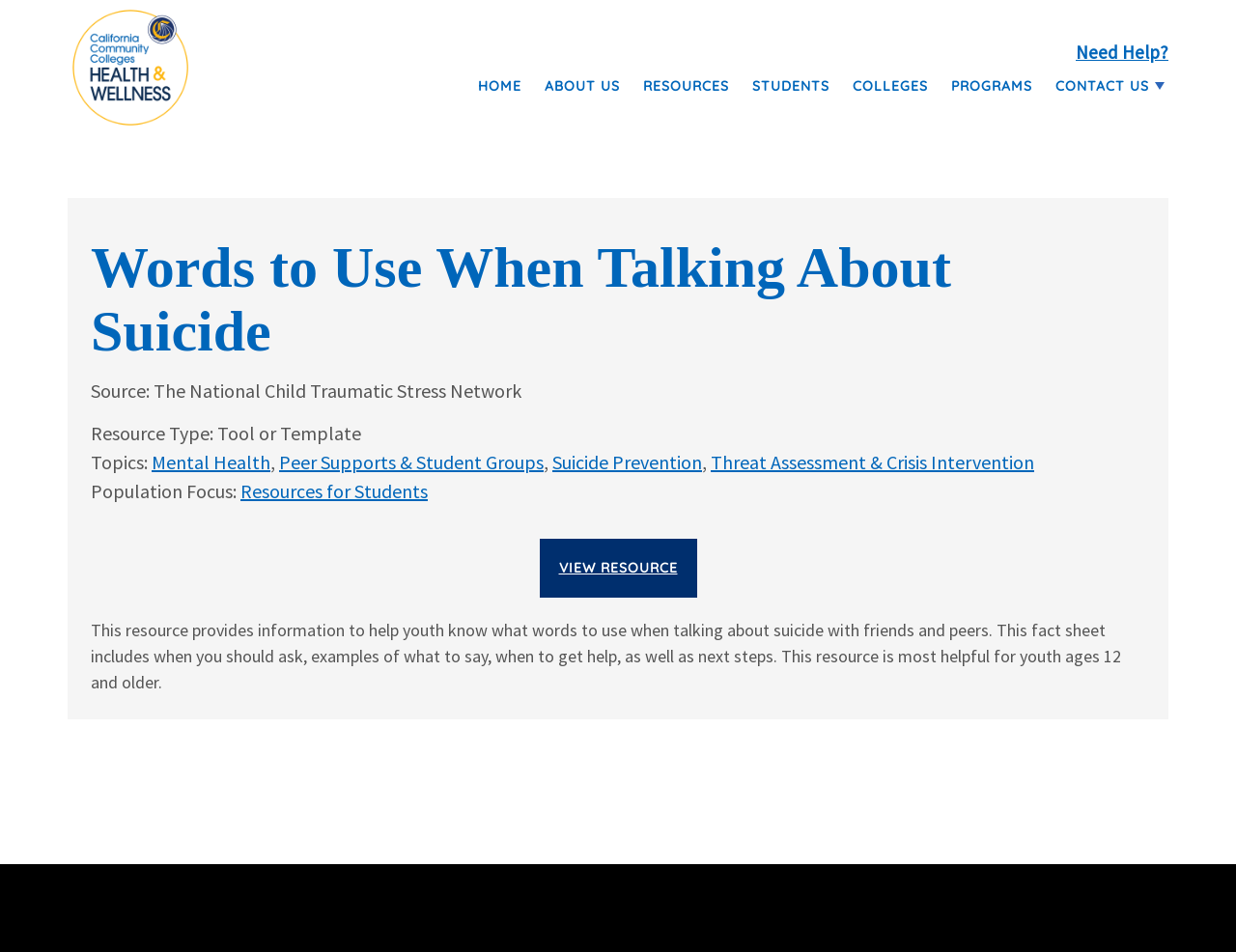What is the recommended age range for this resource?
Look at the screenshot and provide an in-depth answer.

I found the answer in the description of the resource, which states 'This resource is most helpful for youth ages 12 and older.'